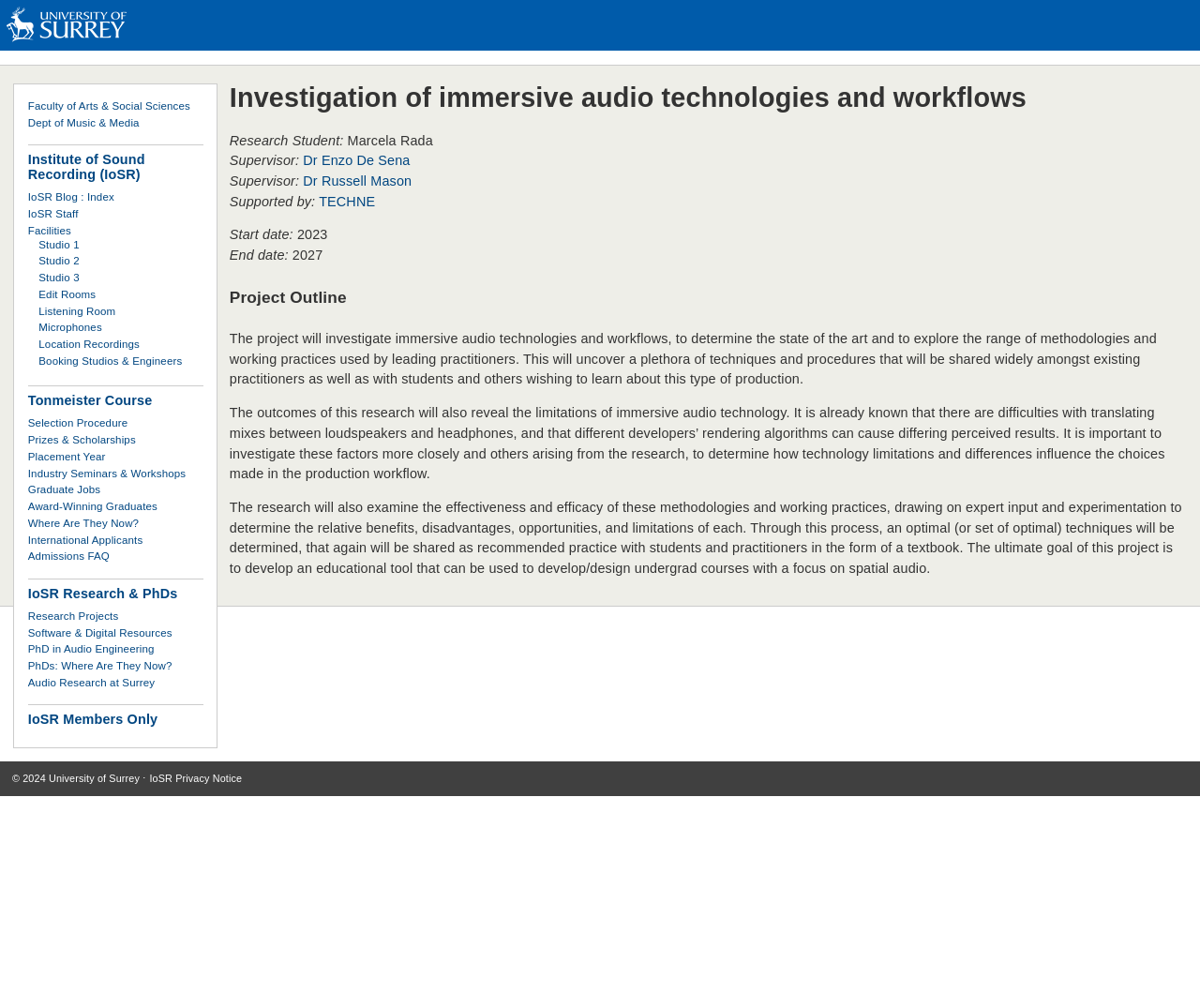Provide a one-word or short-phrase response to the question:
What is the goal of the project?

To develop an educational tool